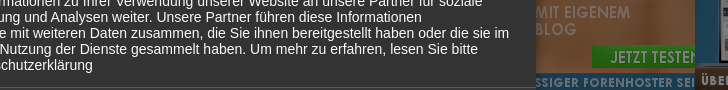Summarize the image with a detailed description that highlights all prominent details.

The image showcases a promotional advertisement emphasizing the creation of custom forums using Xobor, a platform designed for easy forum hosting. Brightly colored and visually engaging, this advertisement encourages users to "Erstelle dein eigenes Forum mit Xobor," which translates to "Create your own forum with Xobor." The text invites potential users to join the platform and take advantage of its features. Additionally, the background features a call-to-action button that says "JETZT TESTE," meaning "TEST NOW," further motivating viewers to engage with the service. This advertisement is prominently displayed, aiming to capture the attention of users seeking to start their own online communities.